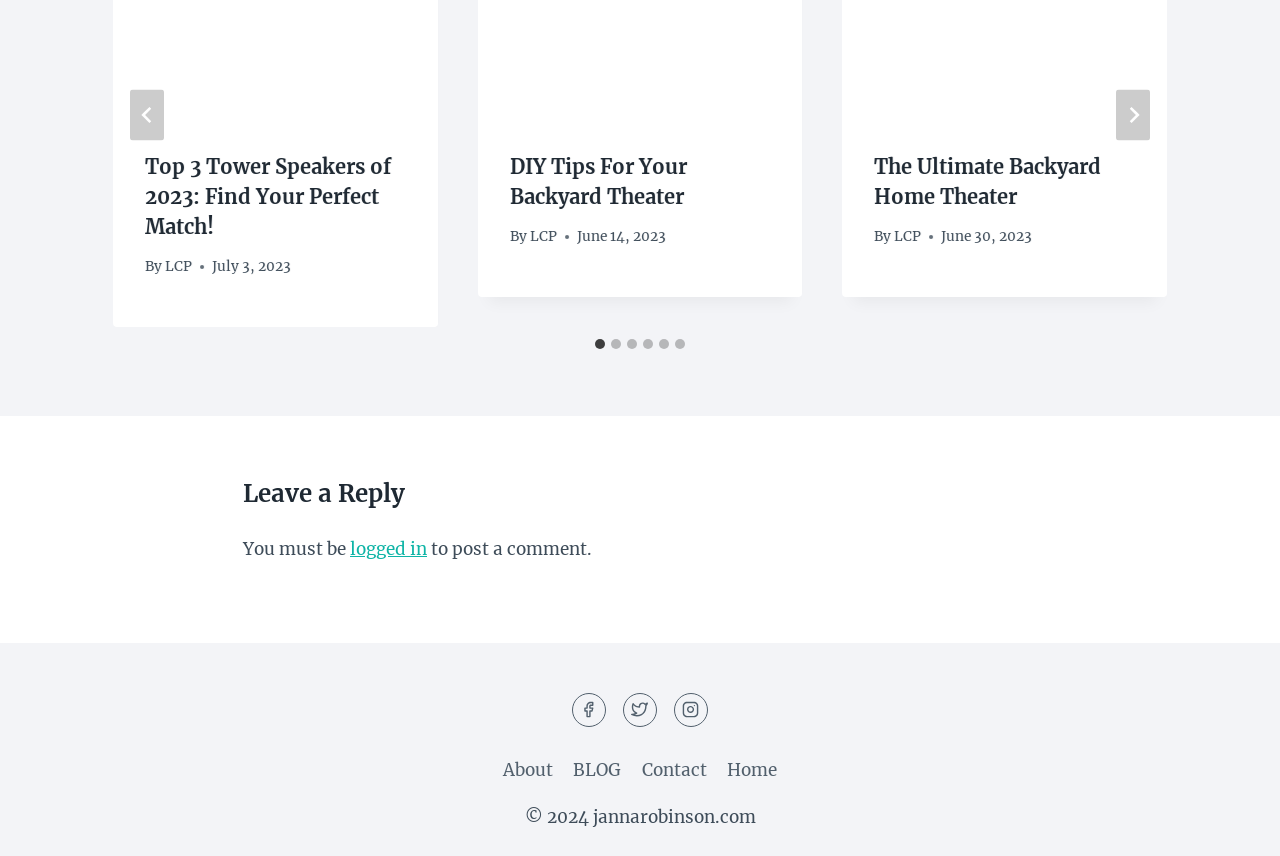What is the title of the first article?
Look at the image and respond with a one-word or short phrase answer.

Top 3 Tower Speakers of 2023